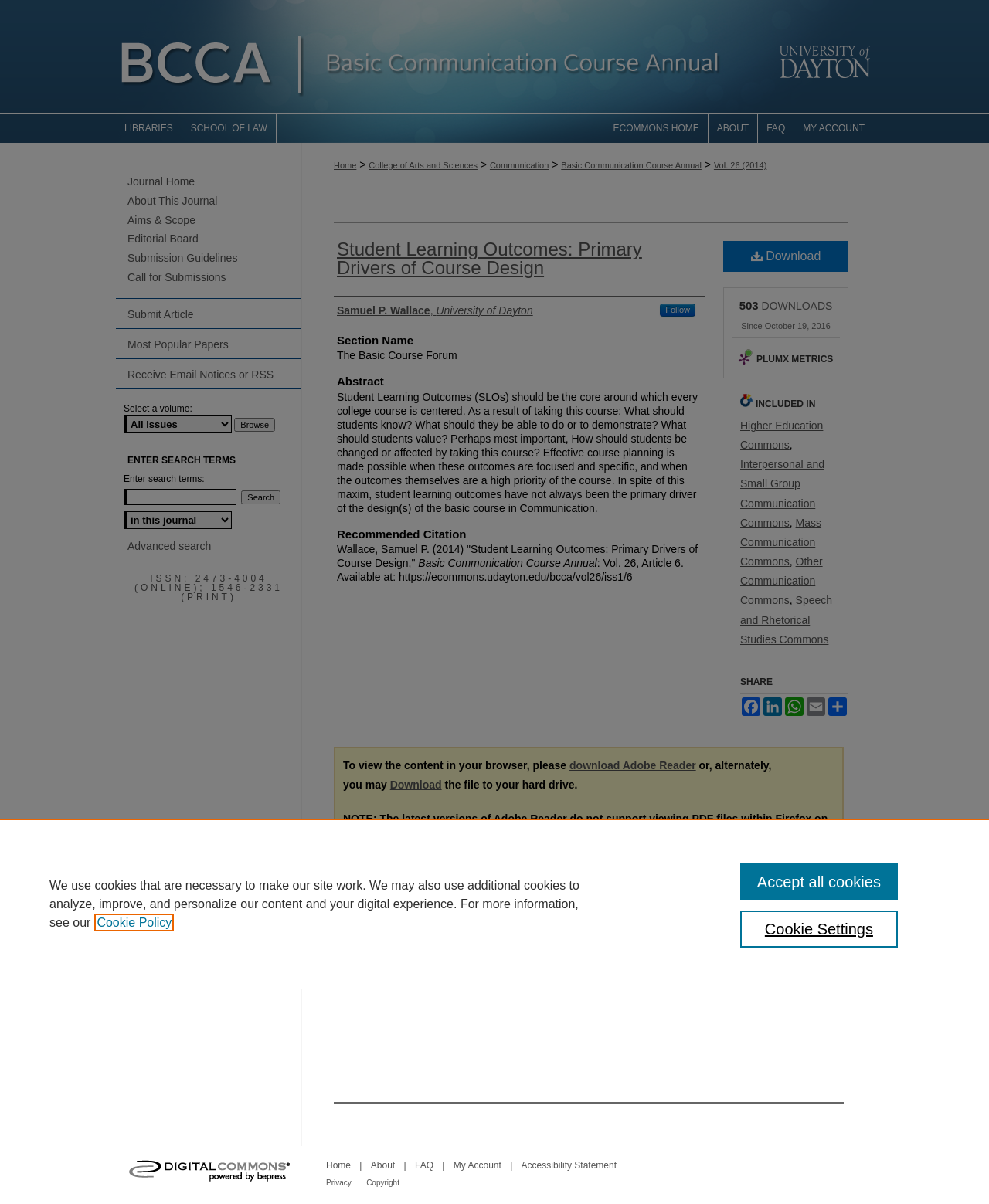Use the information in the screenshot to answer the question comprehensively: What is the volume number of the journal?

The volume number of the journal can be found in the 'Recommended Citation' section which is located below the abstract of the article. The text 'Vol. 26' indicates that it is the volume number of the journal.